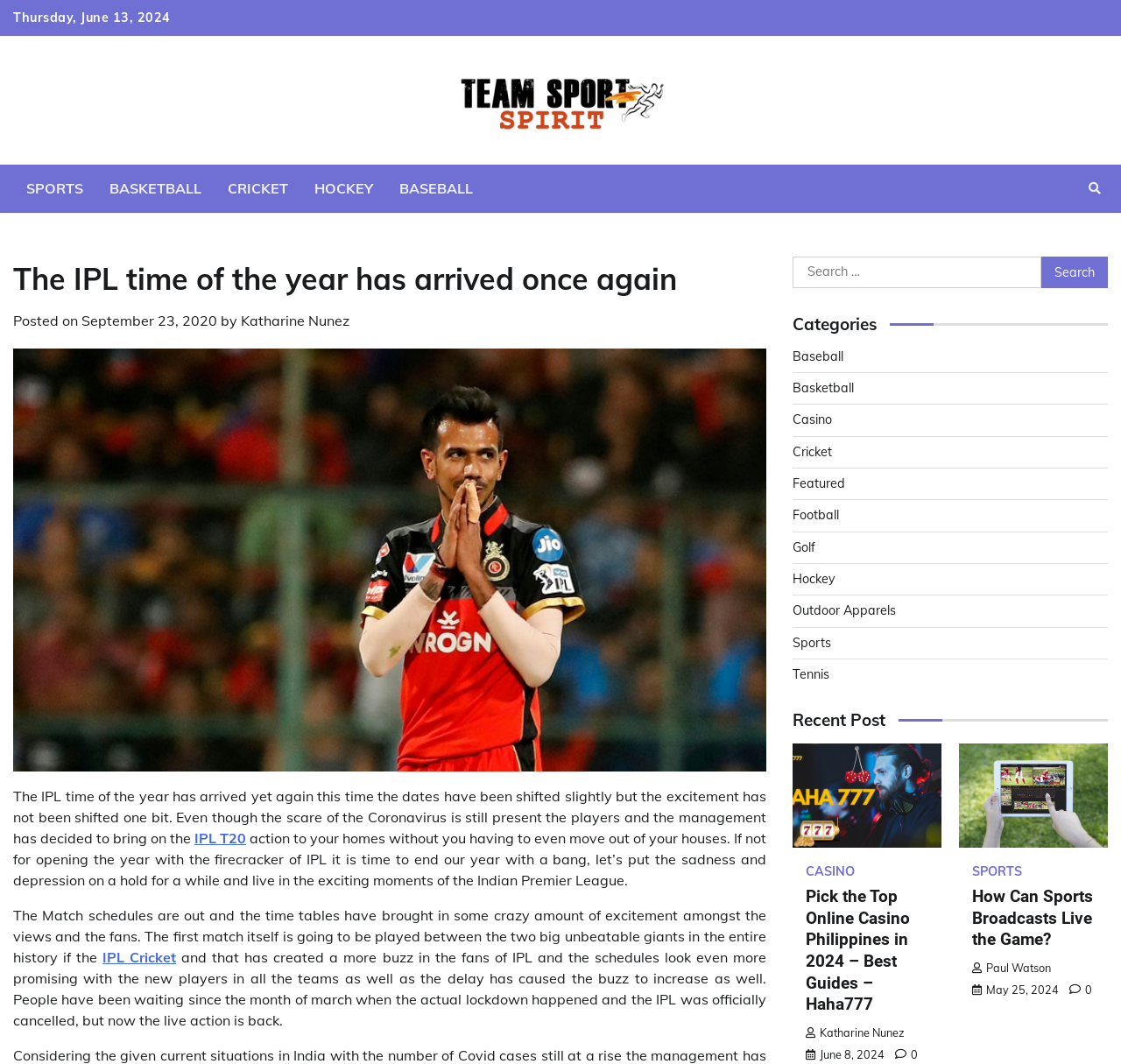Locate the bounding box coordinates of the element I should click to achieve the following instruction: "Visit the Sports category".

[0.707, 0.596, 0.741, 0.611]